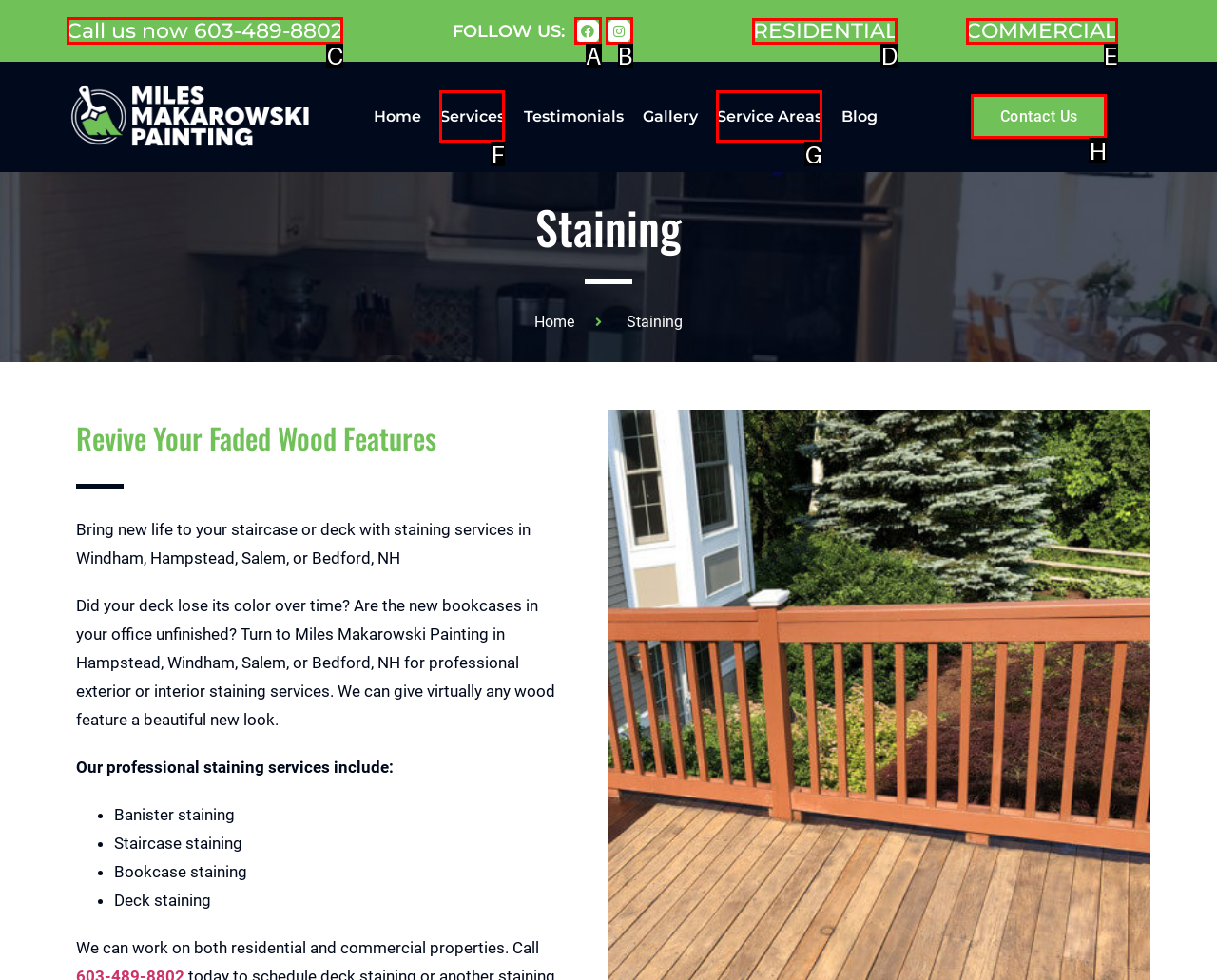From the options shown in the screenshot, tell me which lettered element I need to click to complete the task: Call the phone number.

C